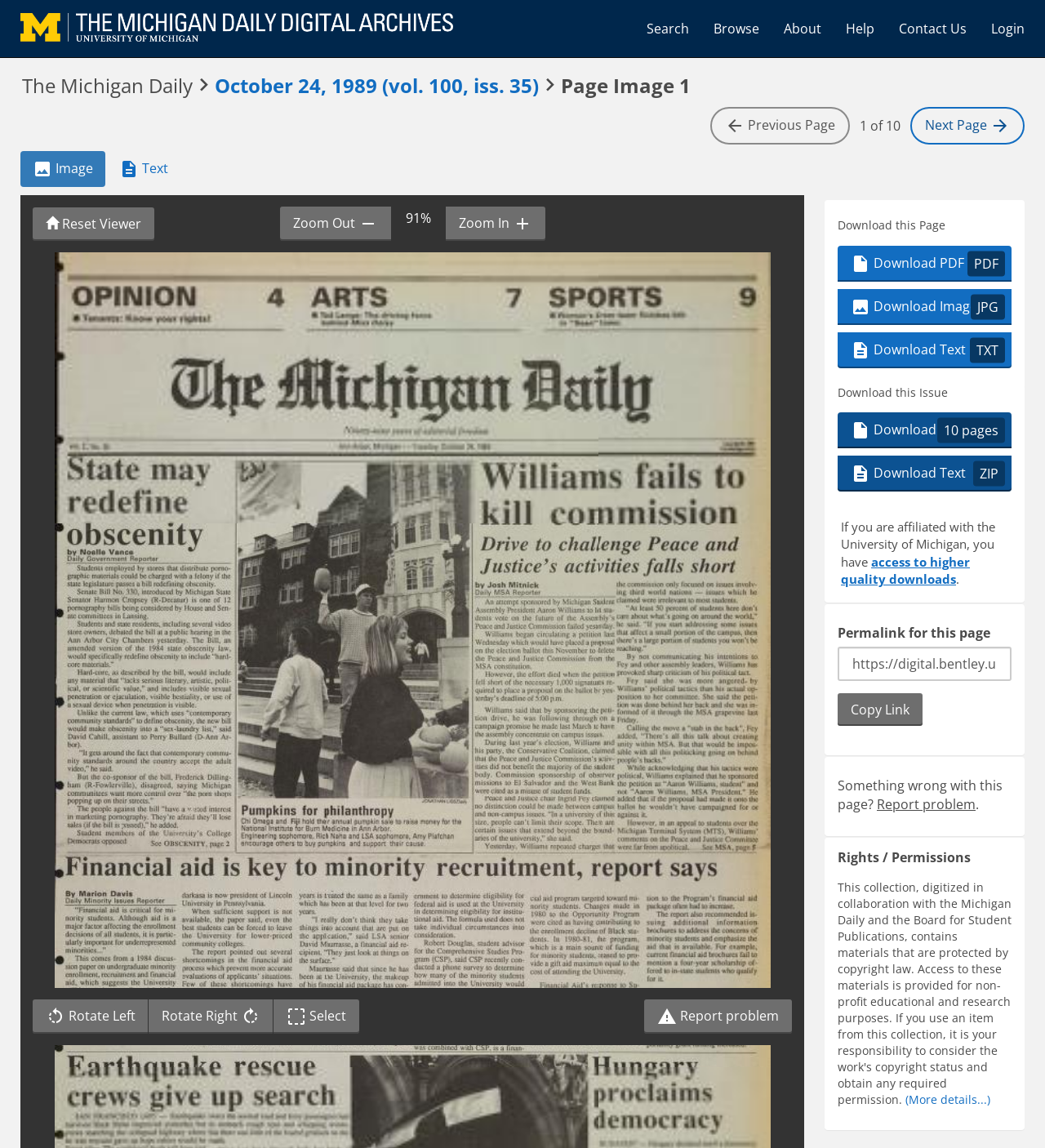Use the information in the screenshot to answer the question comprehensively: What can be done with the 'Toggle Select' button?

I found the 'Toggle Select' button in the image controls group, but its exact function is not specified on the current page.